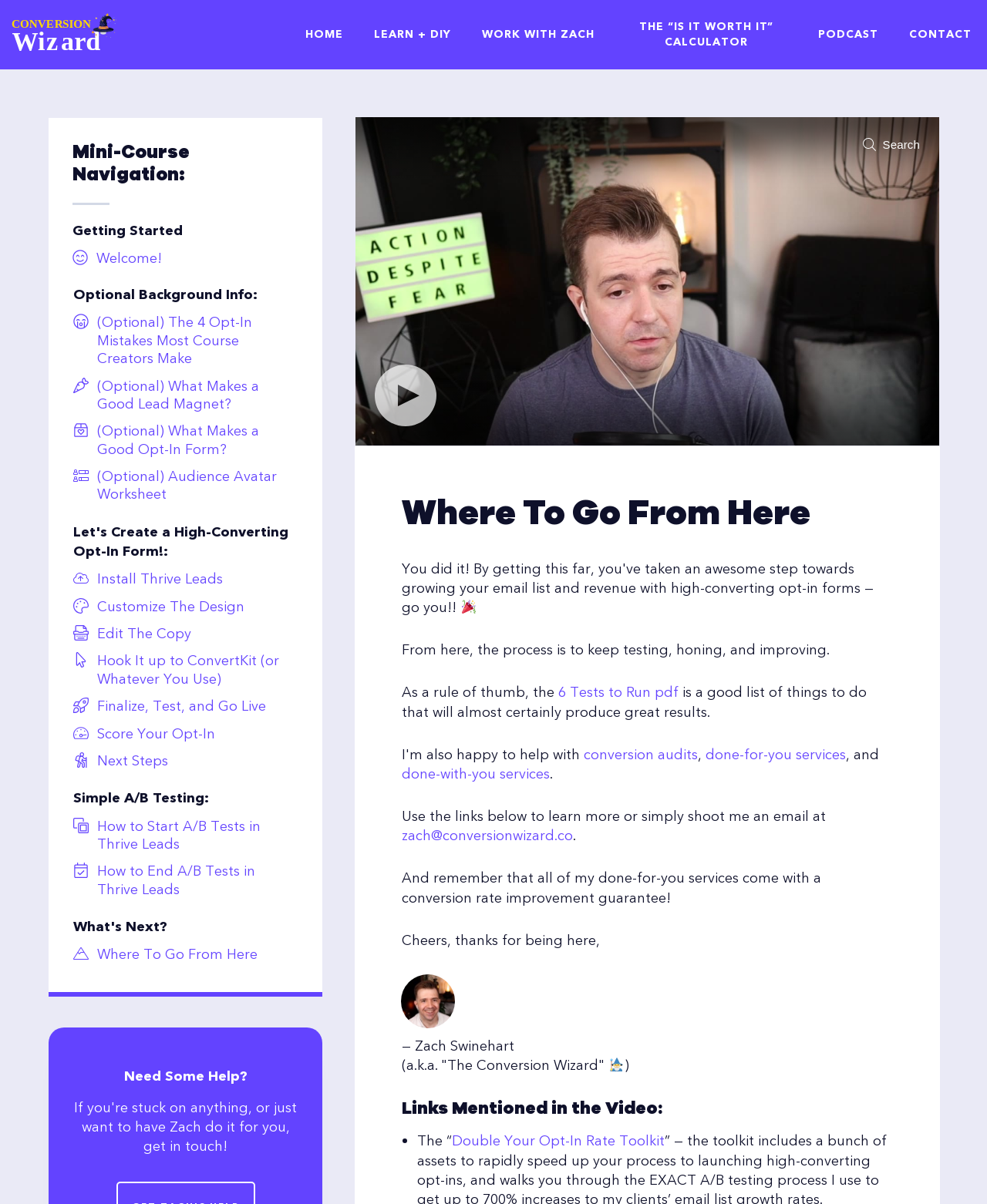Identify the bounding box coordinates necessary to click and complete the given instruction: "Listen to the 'PODCAST'".

[0.813, 0.0, 0.905, 0.058]